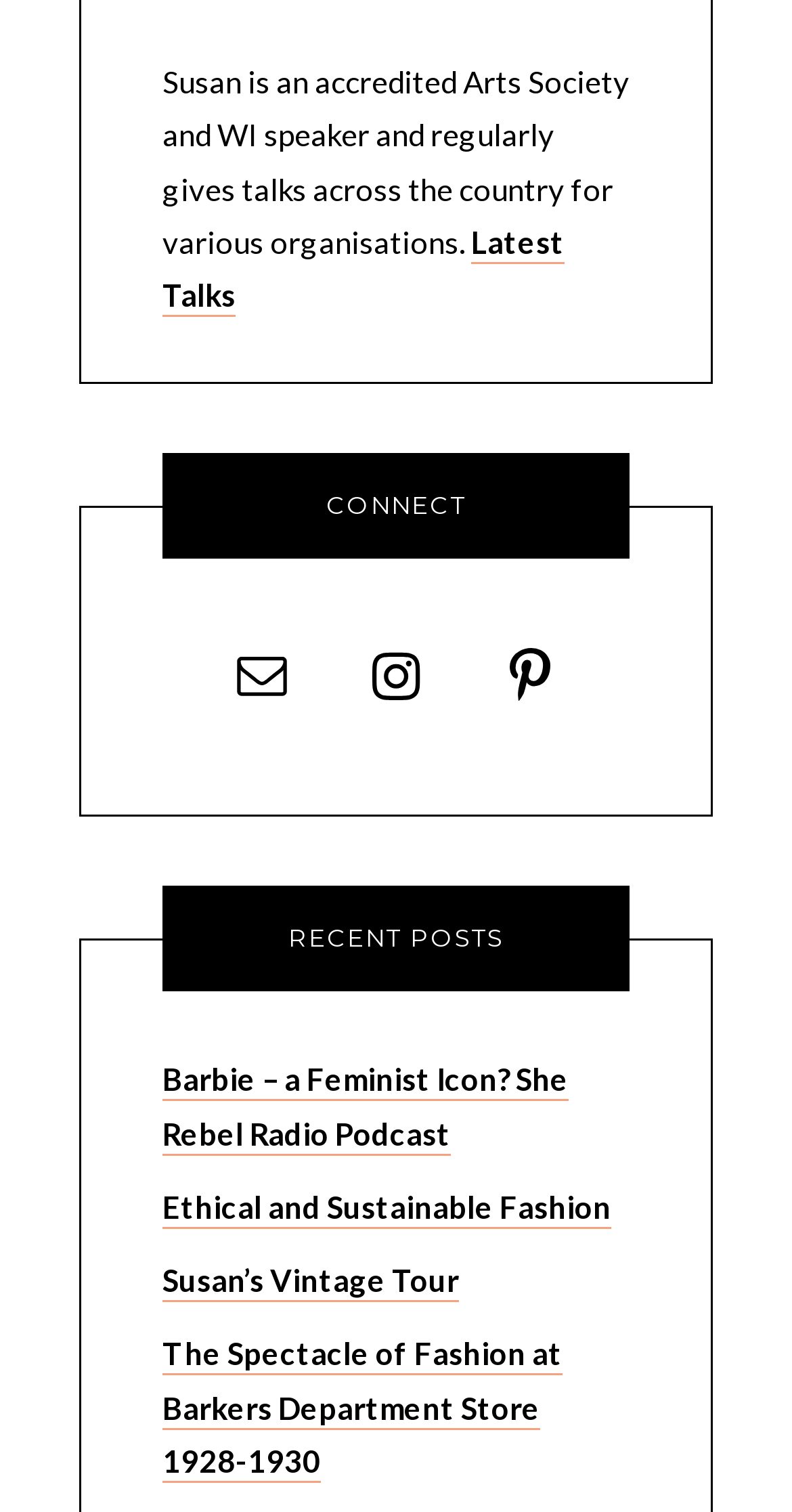Specify the bounding box coordinates of the area that needs to be clicked to achieve the following instruction: "Read Barbie – a Feminist Icon? podcast".

[0.205, 0.702, 0.718, 0.764]